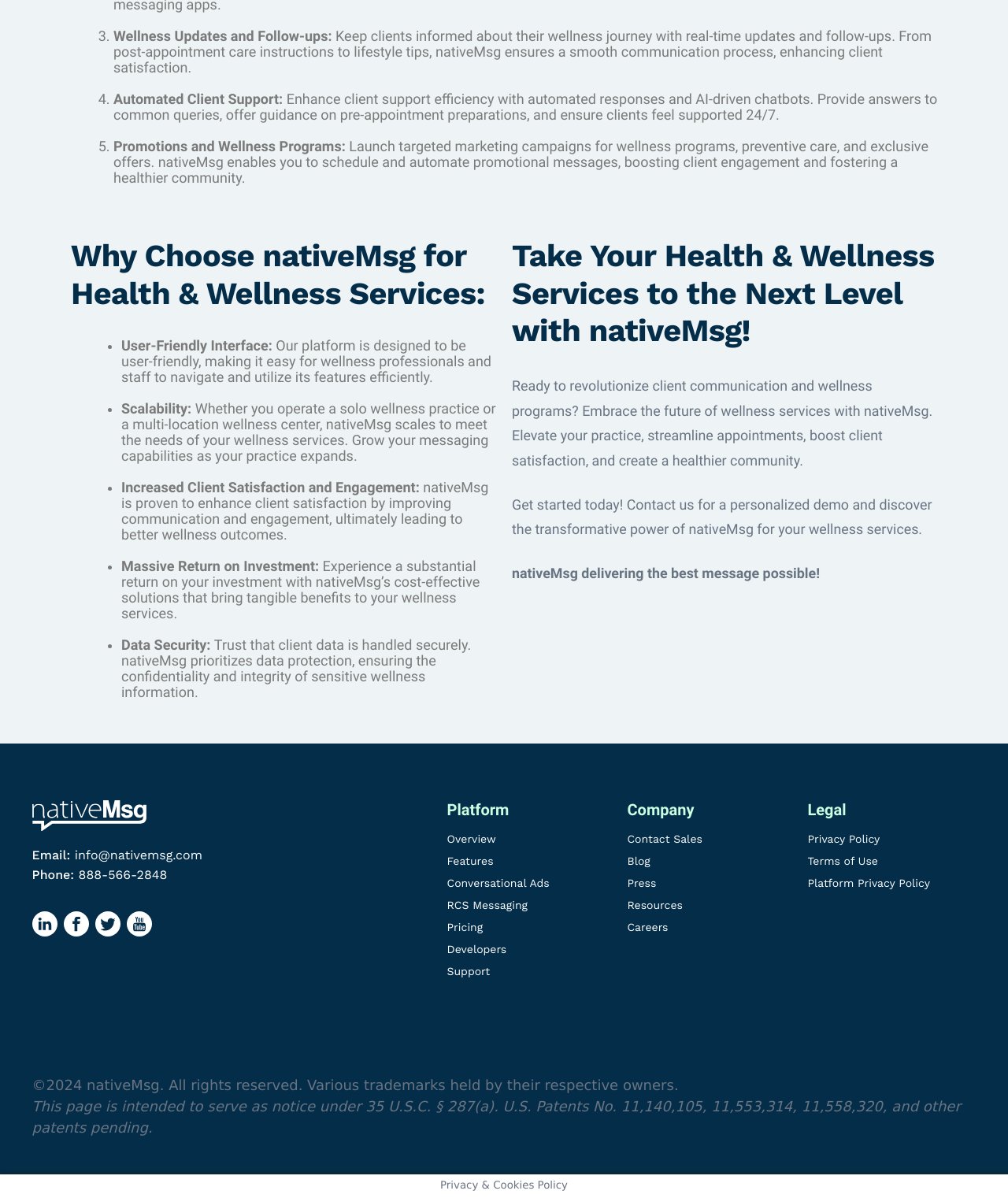Please specify the bounding box coordinates of the clickable region necessary for completing the following instruction: "Visit the nativeMsg blog". The coordinates must consist of four float numbers between 0 and 1, i.e., [left, top, right, bottom].

[0.622, 0.714, 0.697, 0.724]